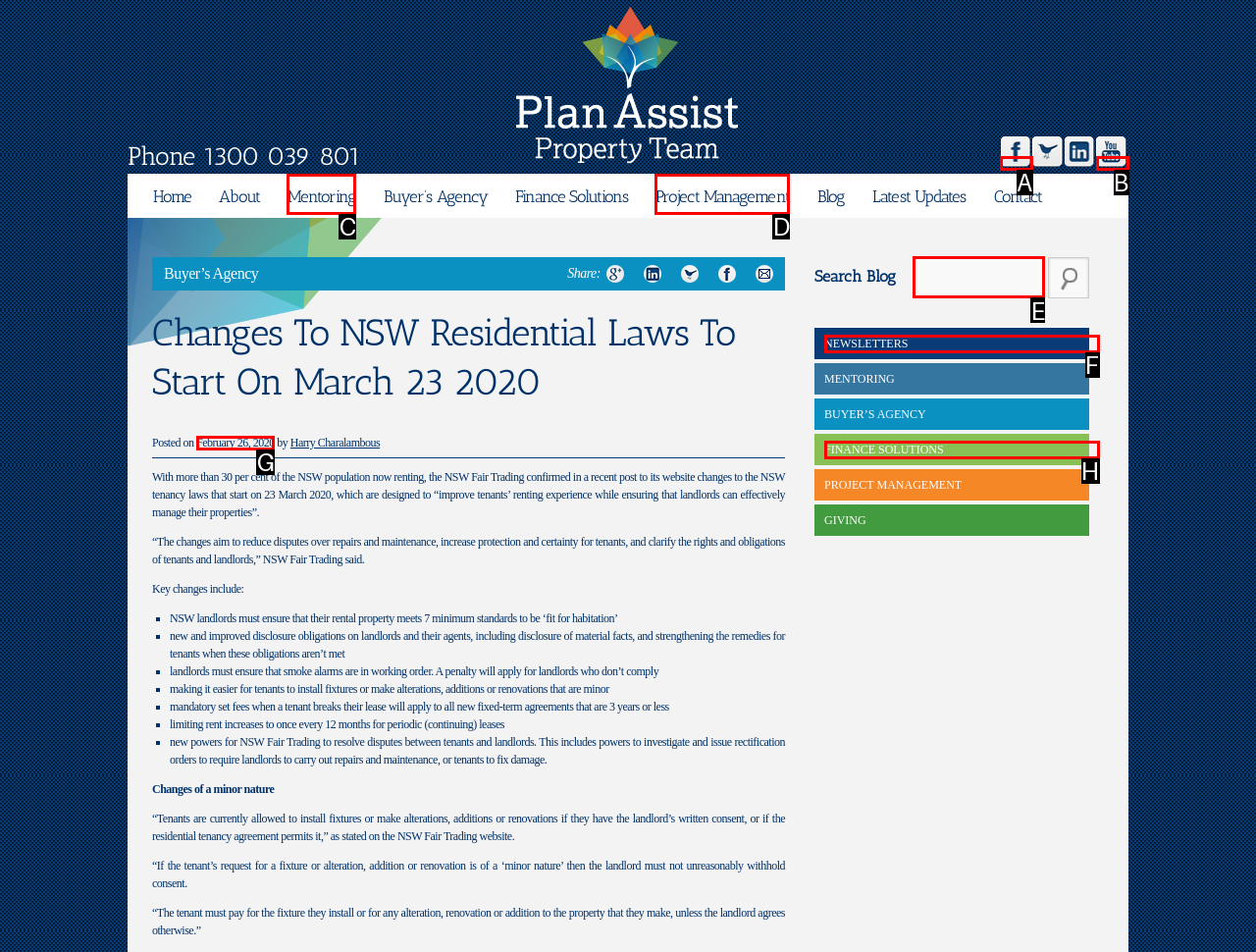Identify the correct UI element to click to achieve the task: Search for a blog post.
Answer with the letter of the appropriate option from the choices given.

E